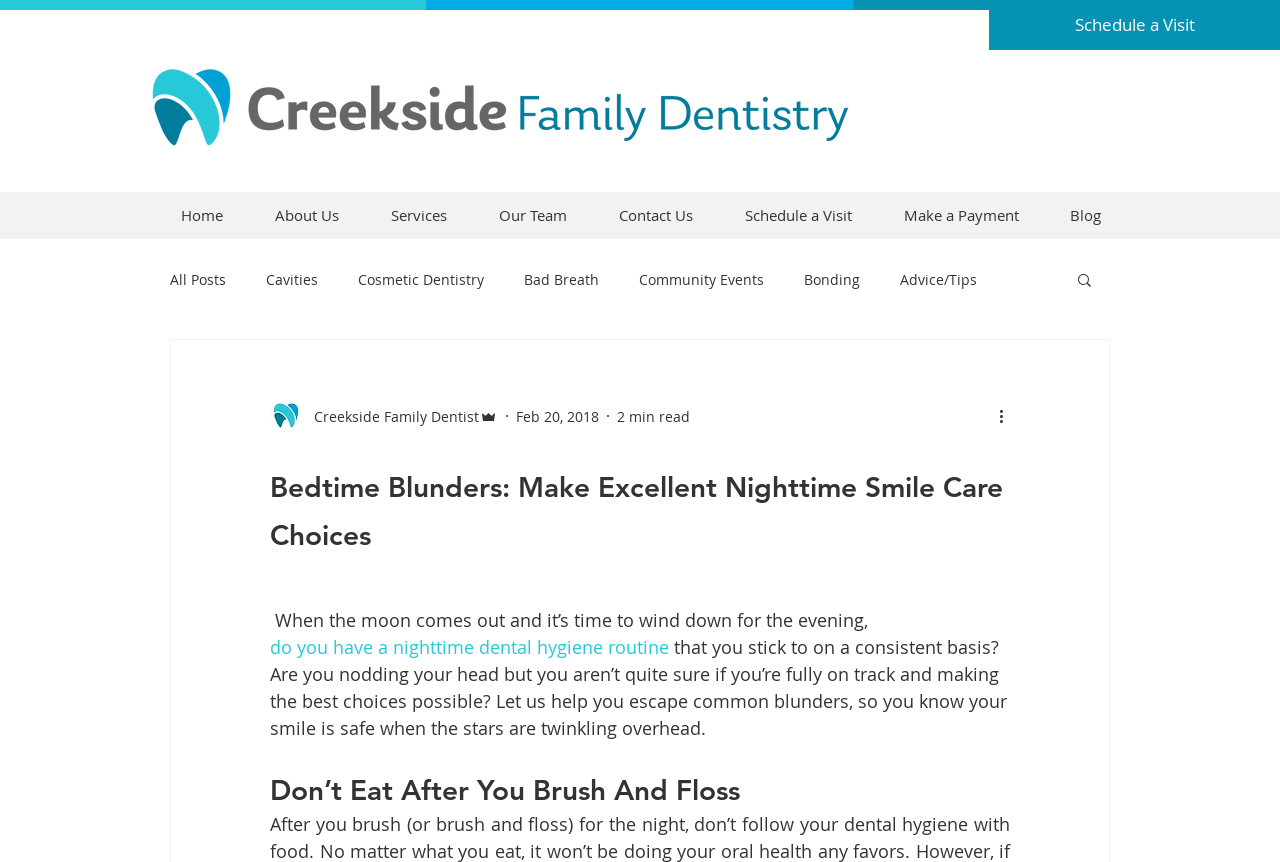What is the purpose of the 'Search' button?
Ensure your answer is thorough and detailed.

The 'Search' button is located at the top right corner of the webpage, and its purpose is to allow users to search for specific topics or keywords within the website.